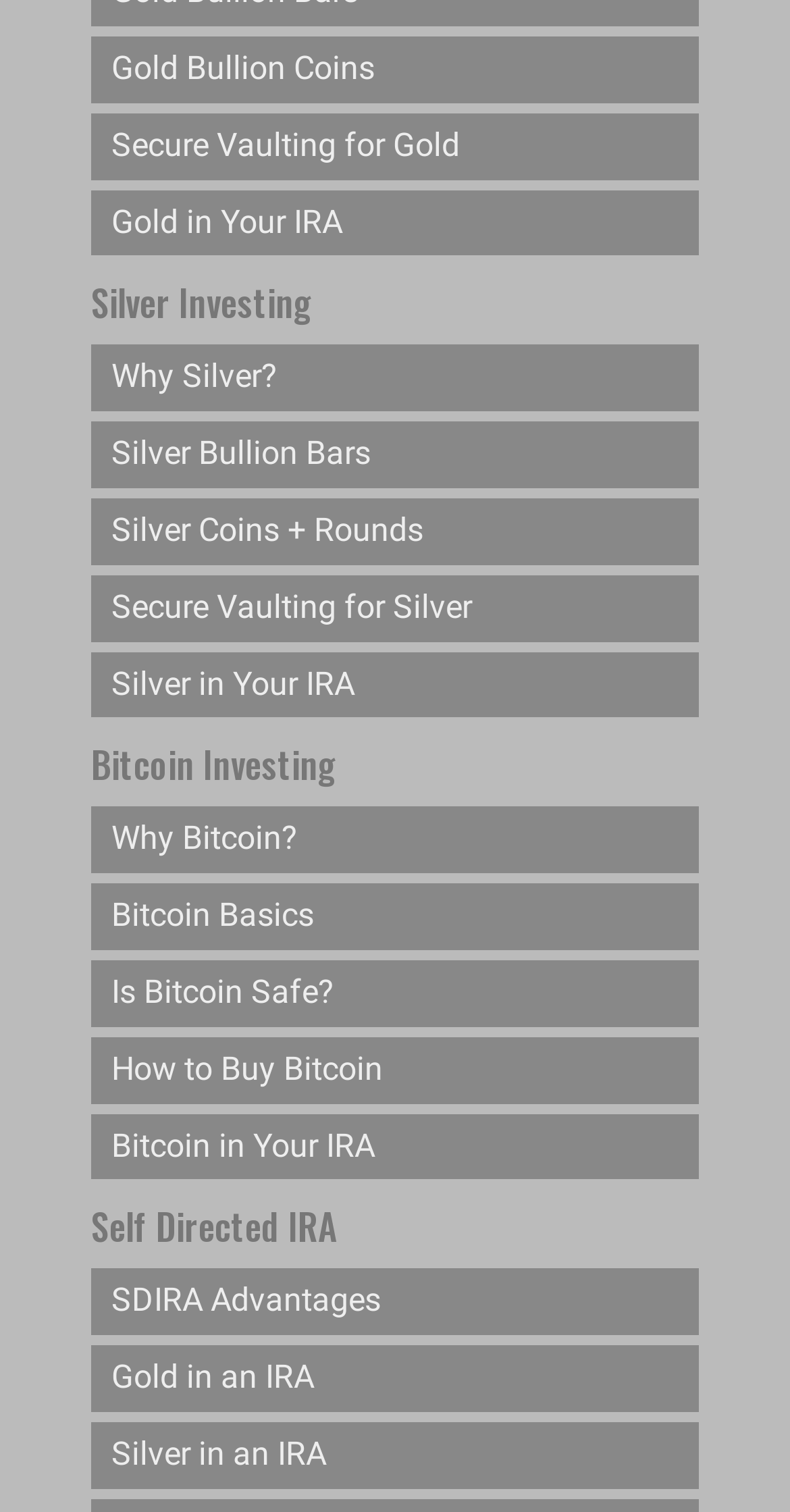Answer the question using only one word or a concise phrase: What is the category of investment mentioned after Bitcoin on the webpage?

Self Directed IRA